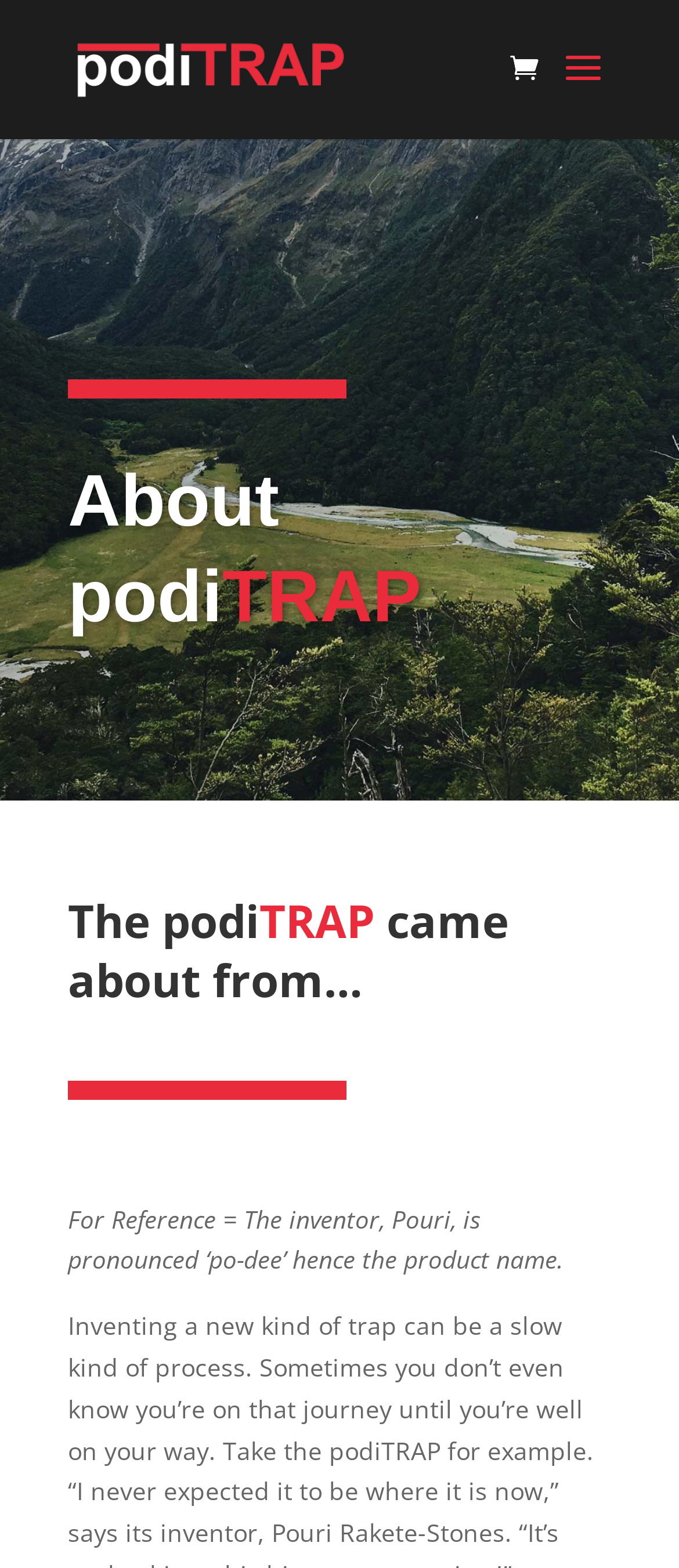How is the inventor's name pronounced?
Please utilize the information in the image to give a detailed response to the question.

The pronunciation of the inventor's name, Pouri, is provided in the reference note in the StaticText element, which states that it is pronounced 'po-dee', hence the product name 'Poditrap'.